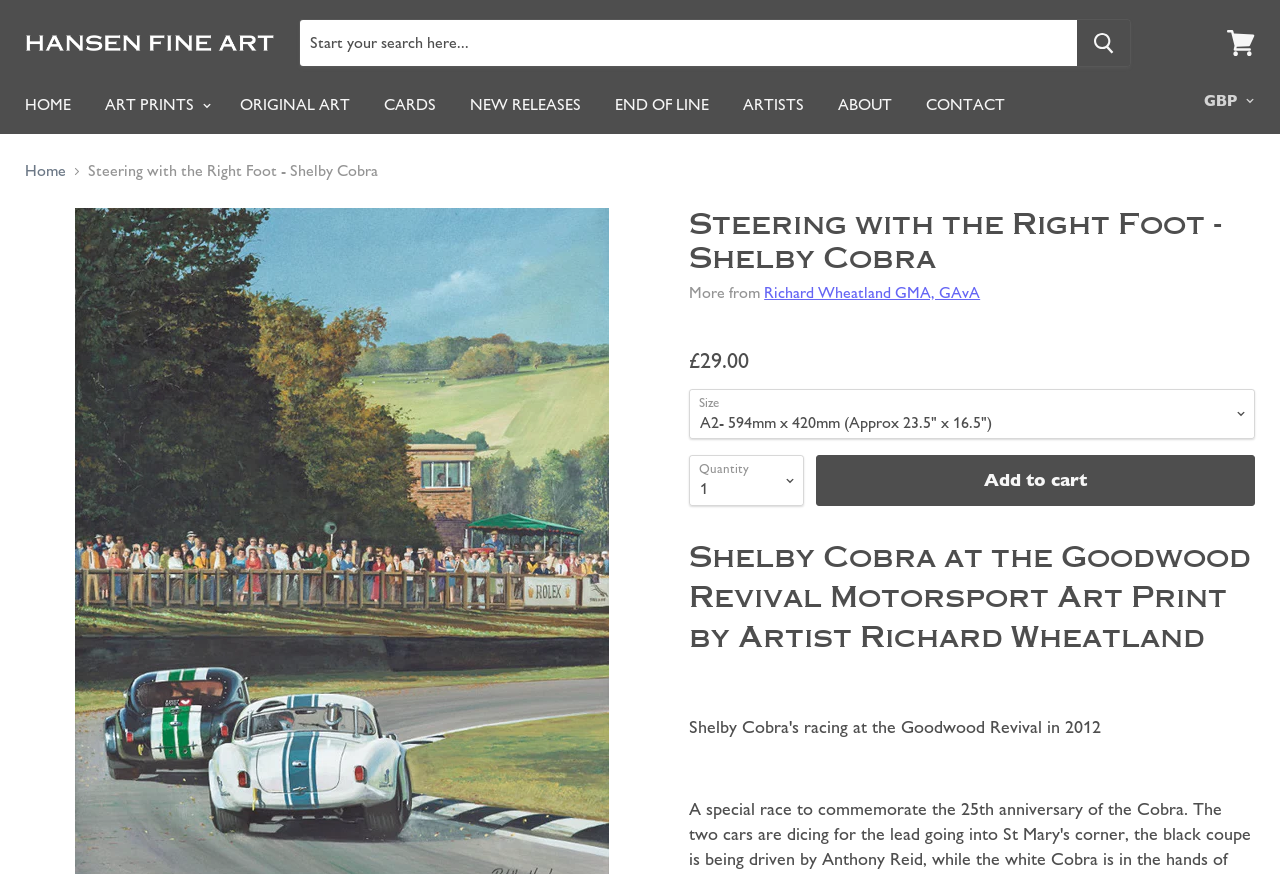Please give a concise answer to this question using a single word or phrase: 
How many navigation menus are there?

2